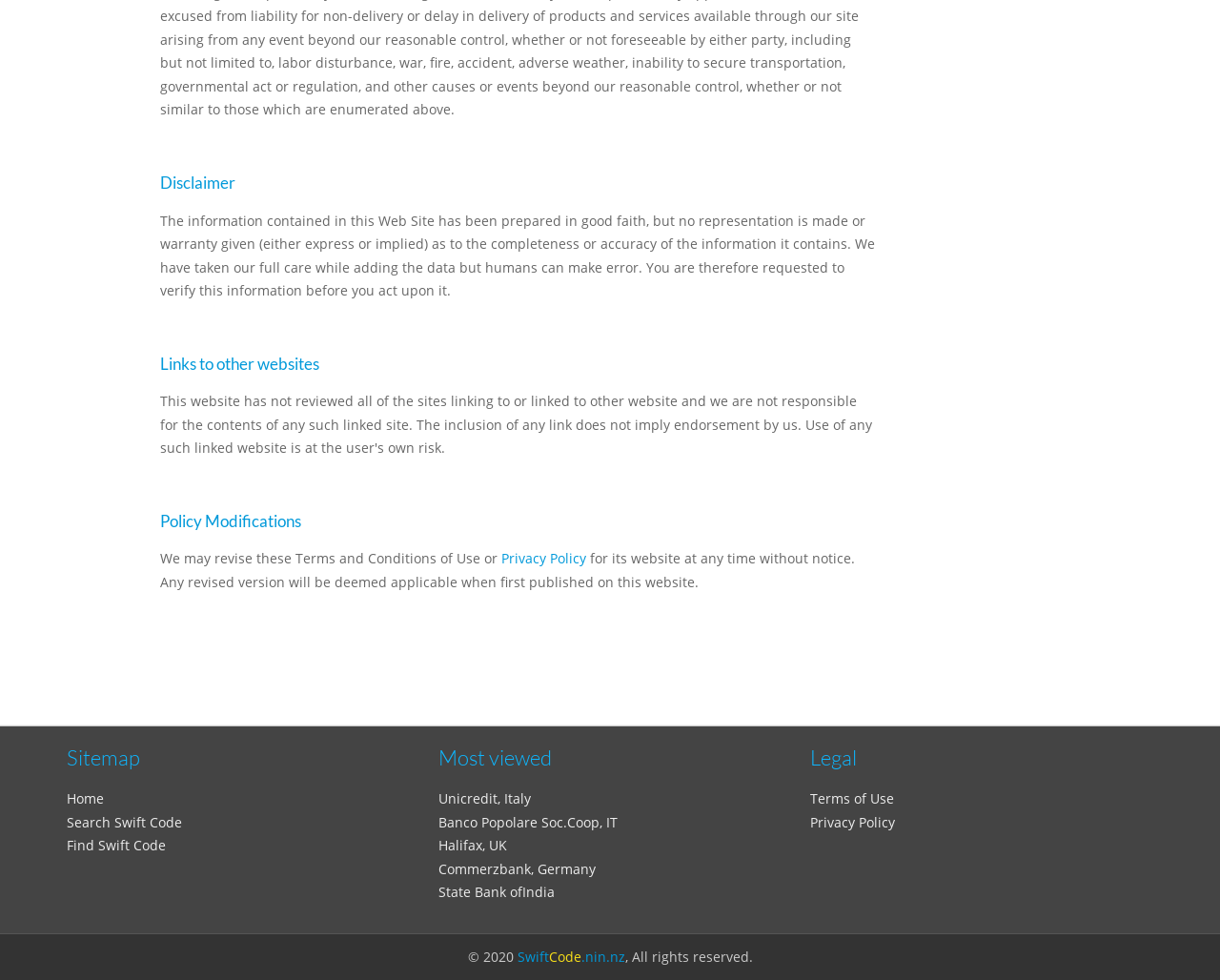Could you highlight the region that needs to be clicked to execute the instruction: "Go to the 'Privacy Policy' page"?

[0.411, 0.561, 0.48, 0.579]